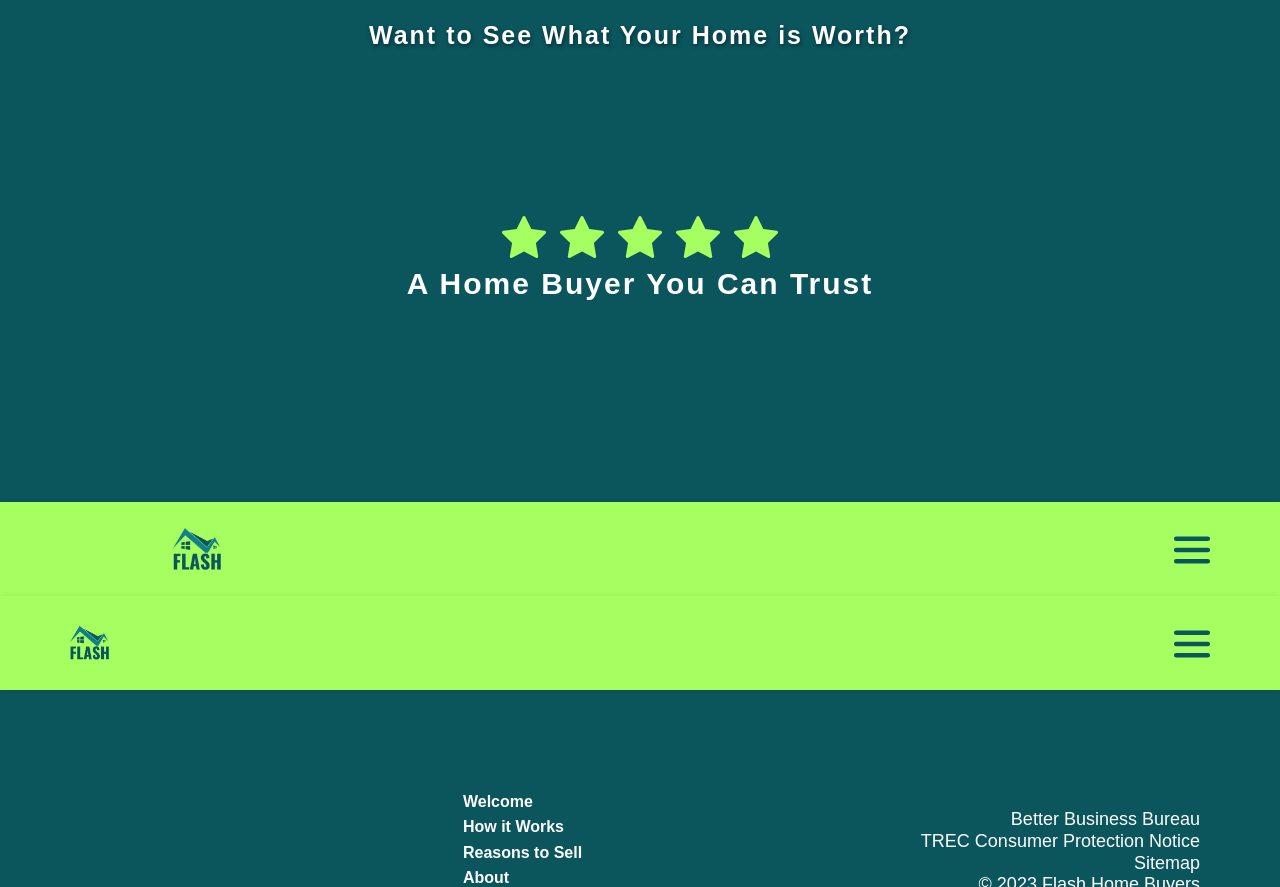Identify the bounding box coordinates of the area that should be clicked in order to complete the given instruction: "Call the phone number". The bounding box coordinates should be four float numbers between 0 and 1, i.e., [left, top, right, bottom].

[0.289, 0.606, 0.484, 0.634]